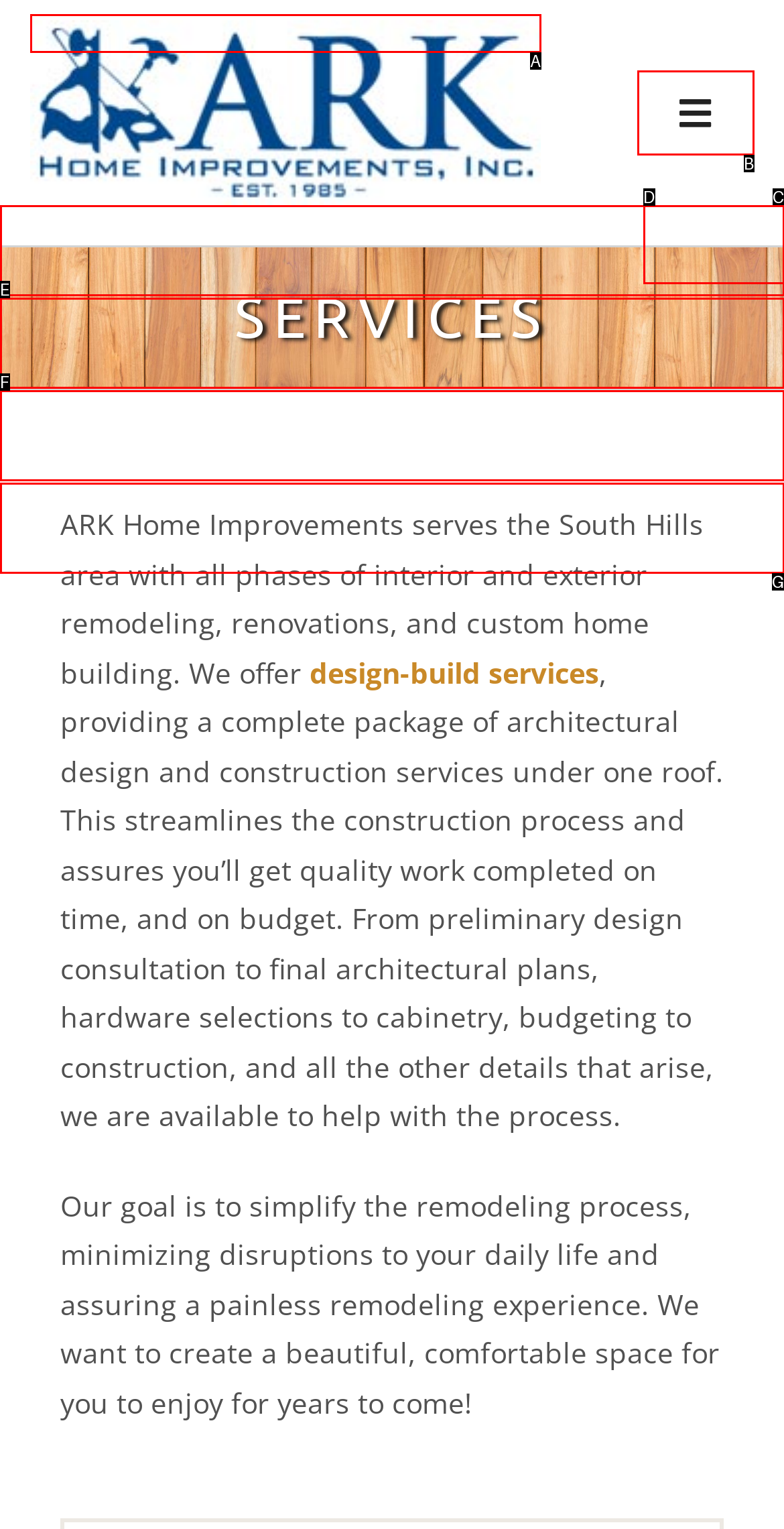Match the following description to the correct HTML element: Work Indicate your choice by providing the letter.

F